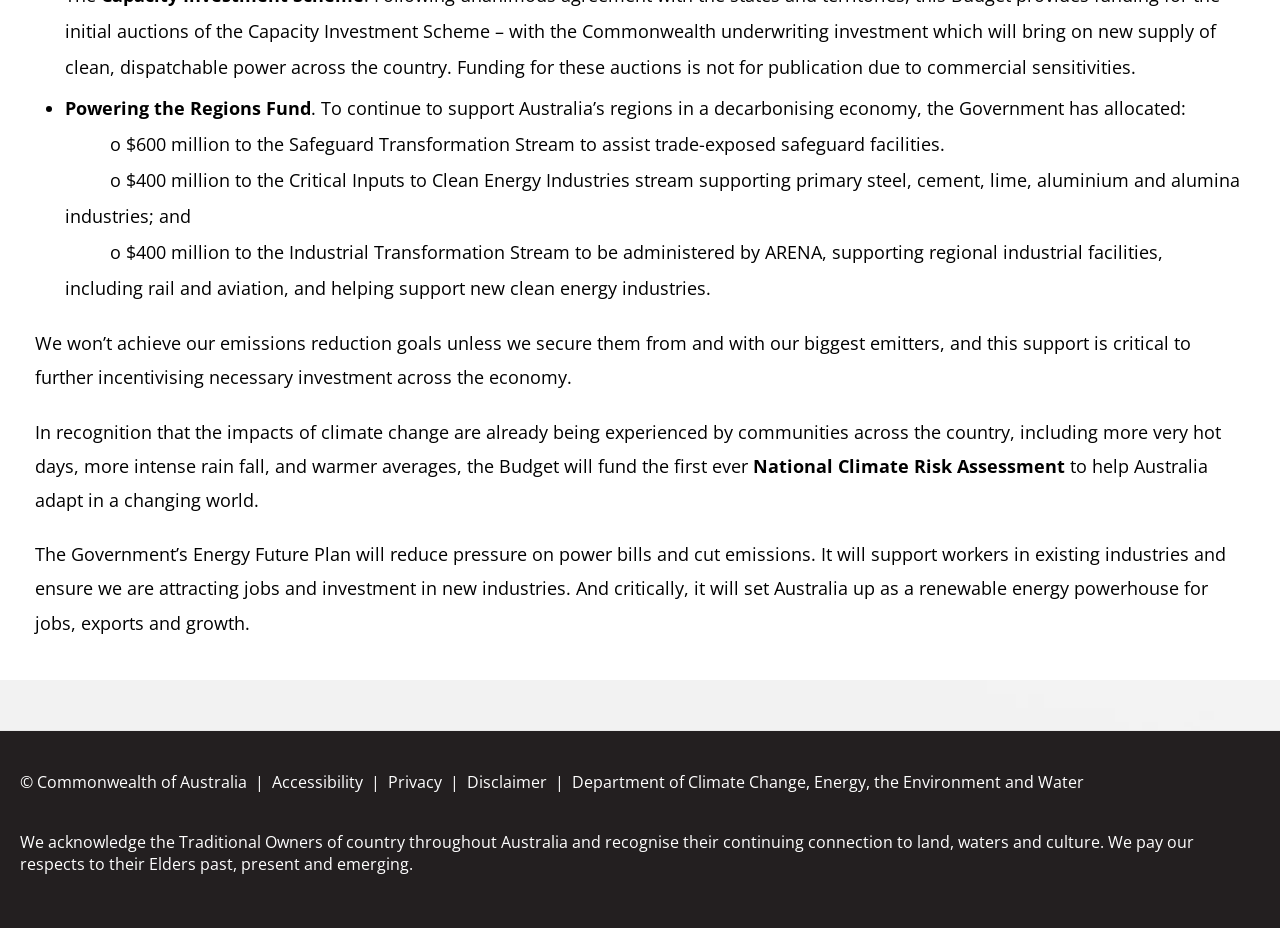Given the description Disclaimer, predict the bounding box coordinates of the UI element. Ensure the coordinates are in the format (top-left x, top-left y, bottom-right x, bottom-right y) and all values are between 0 and 1.

[0.365, 0.816, 0.427, 0.84]